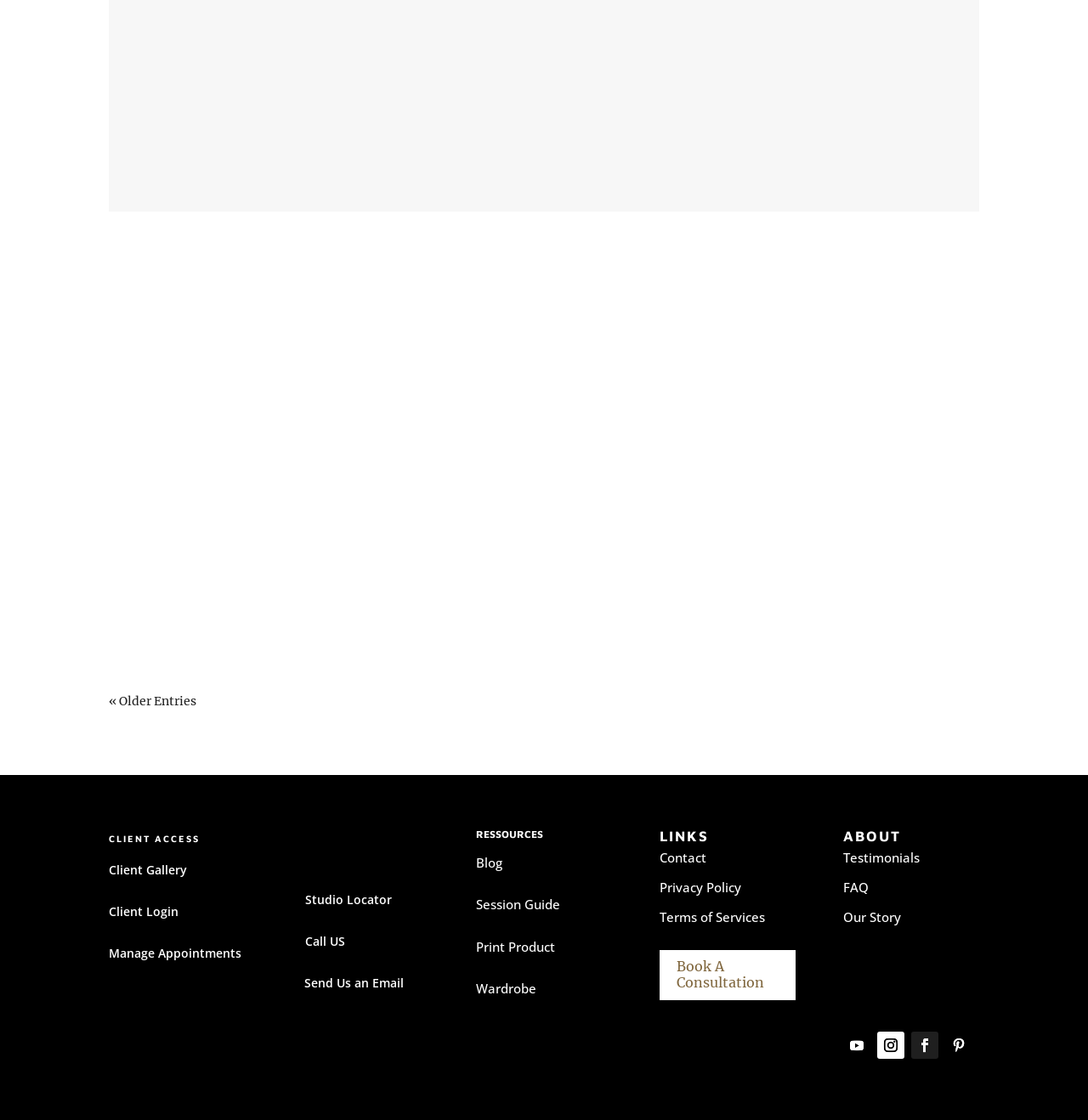Please identify the bounding box coordinates of the area I need to click to accomplish the following instruction: "Read the article 'Breaking the Mold: Little Rock Entrepreneurs Challenge Conventional Branding Wisdom with Innovative and Disruptive Strategies'".

[0.116, 0.246, 0.884, 0.291]